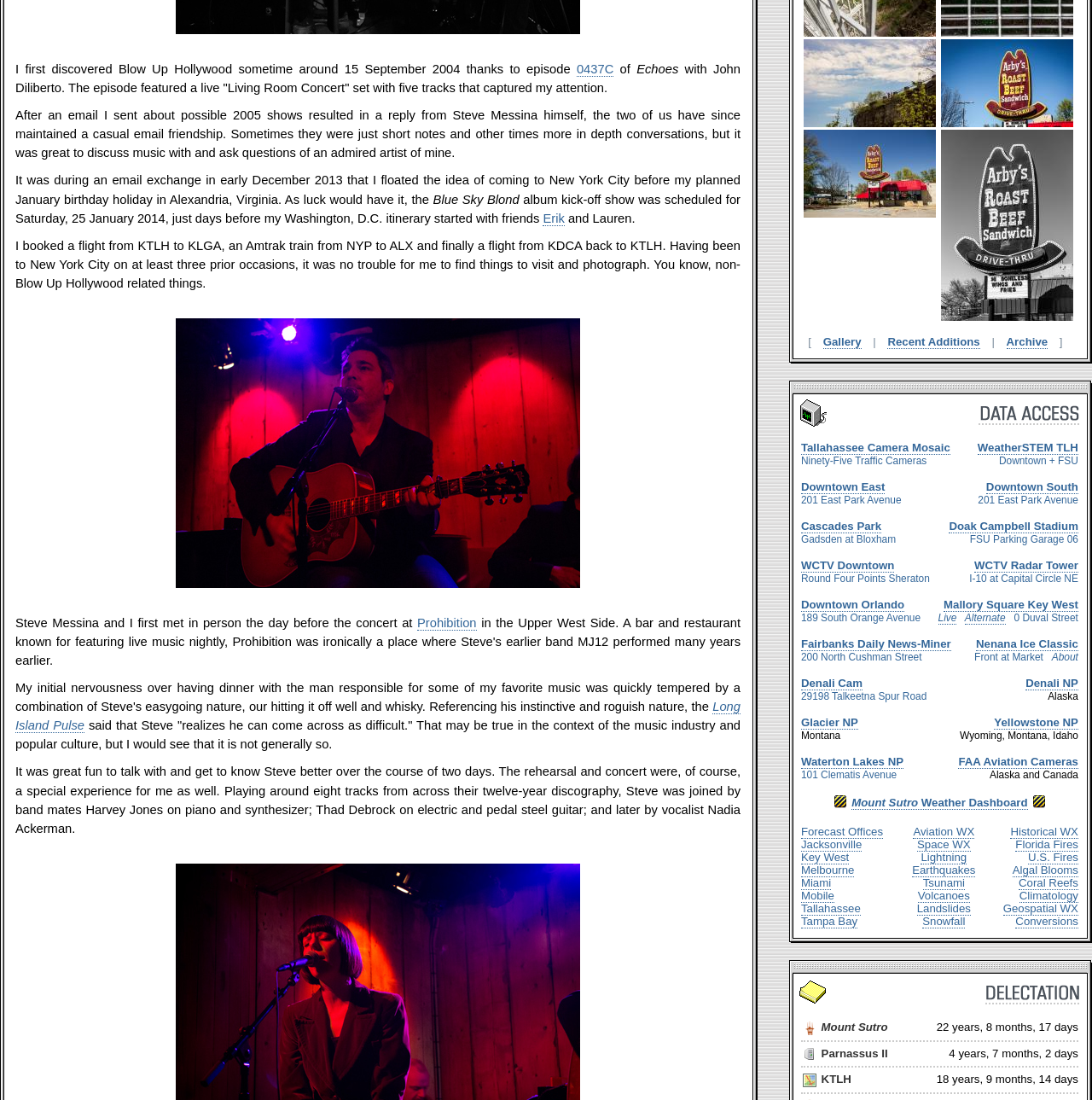Find and provide the bounding box coordinates for the UI element described here: "29198 Talkeetna Spur Road". The coordinates should be given as four float numbers between 0 and 1: [left, top, right, bottom].

[0.734, 0.628, 0.849, 0.638]